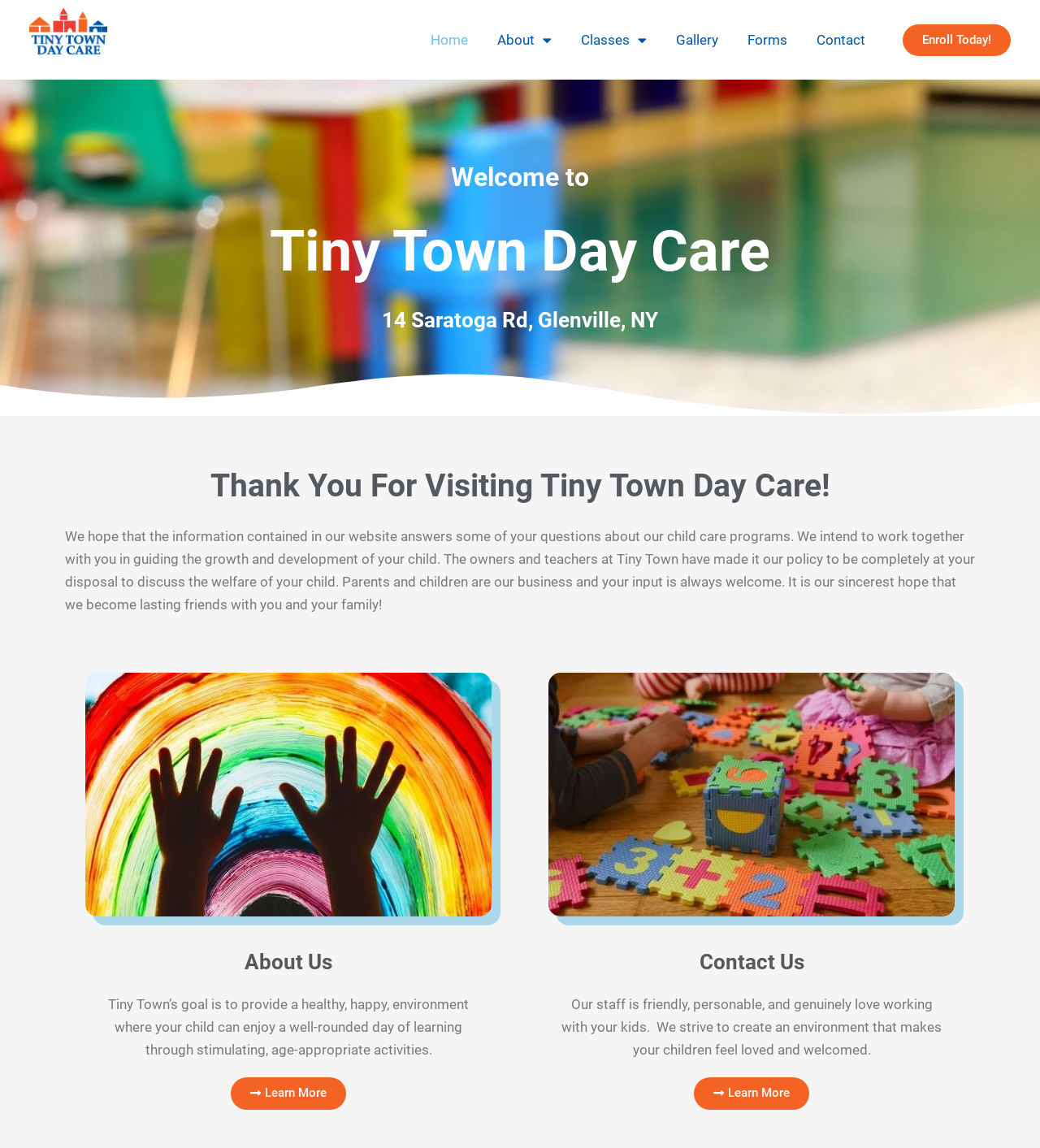What is the goal of Tiny Town Day Care?
Using the picture, provide a one-word or short phrase answer.

Provide a healthy, happy environment